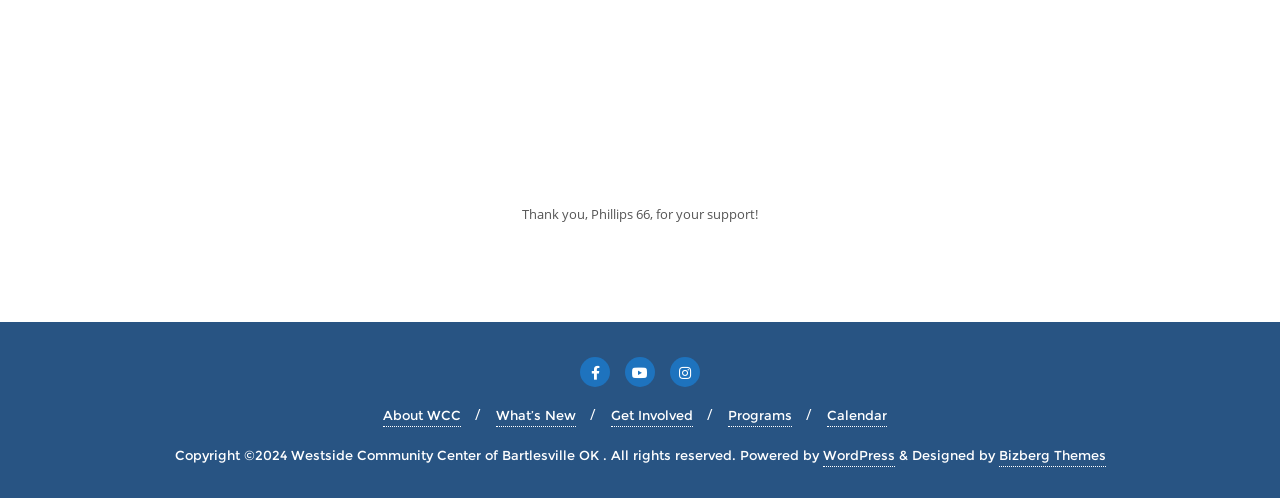Respond with a single word or phrase for the following question: 
What are the main sections of the website?

About, What’s New, Get Involved, Programs, Calendar